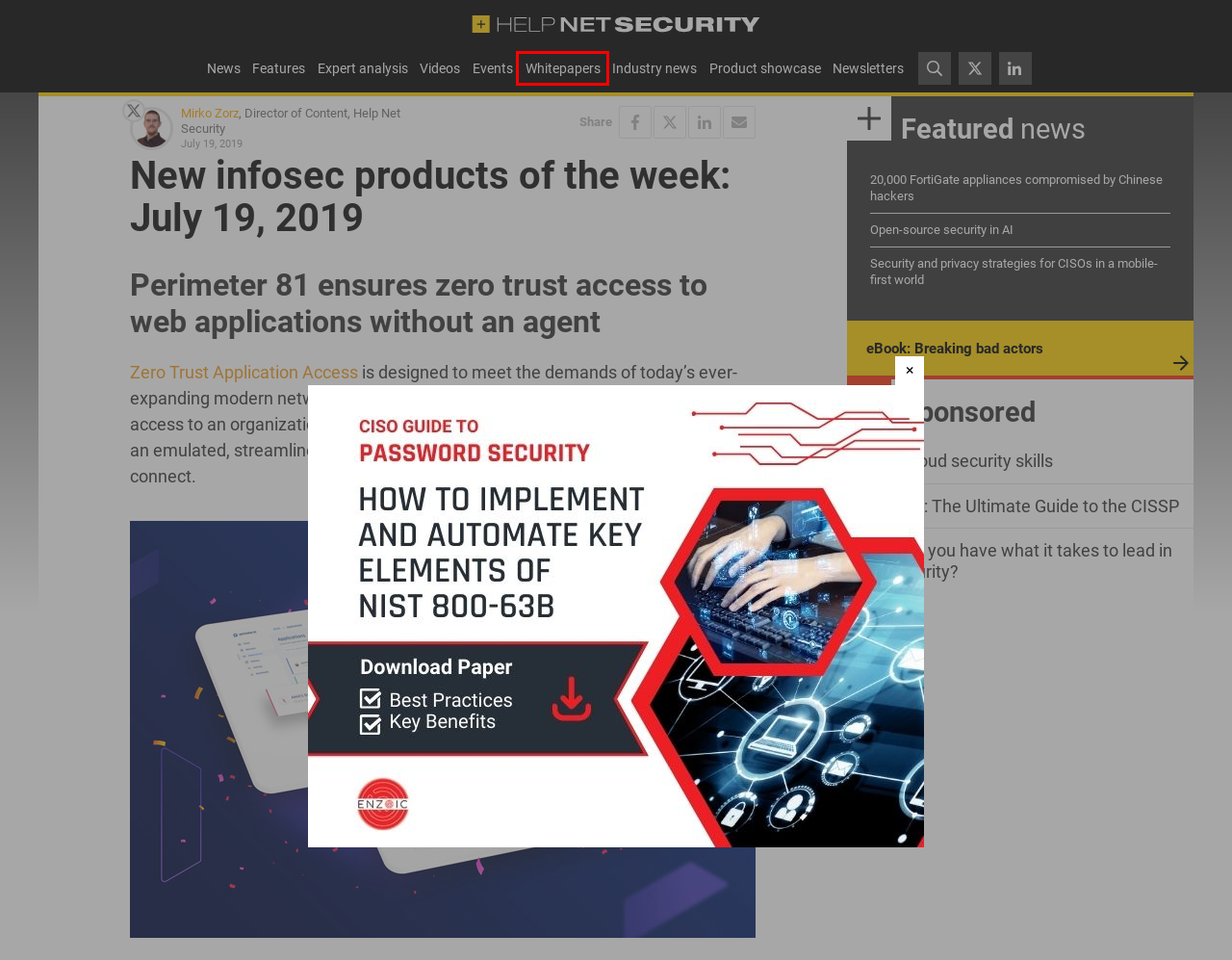After examining the screenshot of a webpage with a red bounding box, choose the most accurate webpage description that corresponds to the new page after clicking the element inside the red box. Here are the candidates:
A. 20,000 FortiGate appliances compromised by Chinese hackers - Help Net Security
B. Download: The Ultimate Guide to the CISSP - Help Net Security
C. Even a cybersecurity firm can fall for a W-2 phishing scam - Help Net Security
D. News Archives - Help Net Security
E. Product showcase Archives - Help Net Security
F. eBook: Do you have what it takes to lead in cybersecurity? - Help Net Security
G. Video Archives - Help Net Security
H. Features Archives - Help Net Security

C